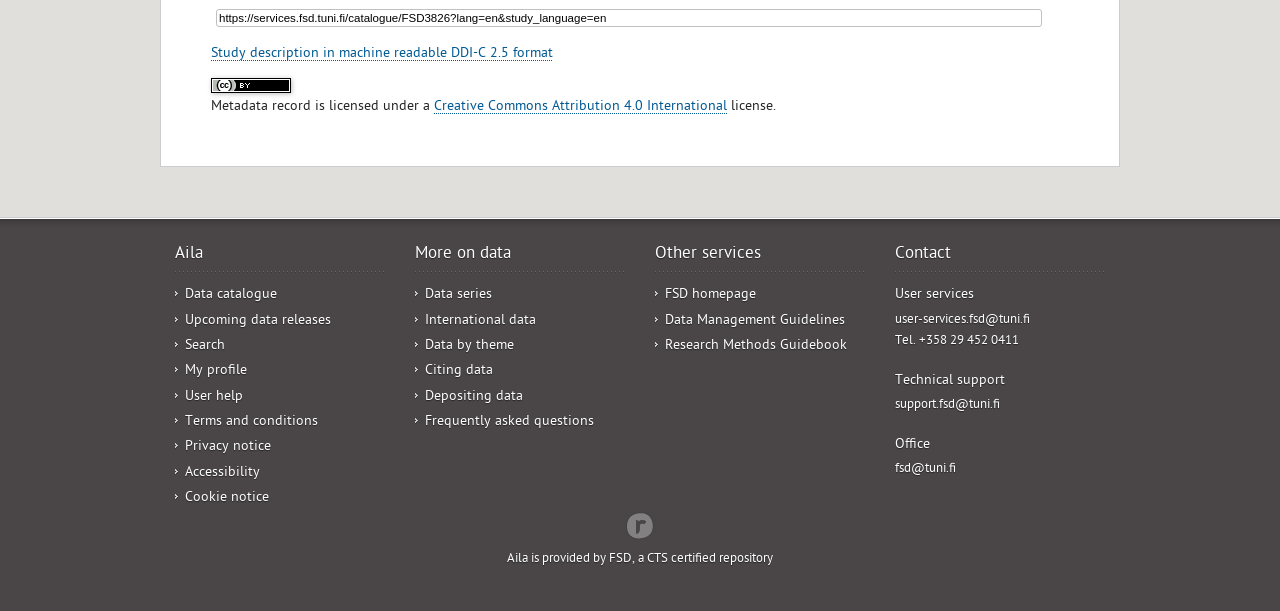What is the name of the organization providing Aila?
Give a single word or phrase as your answer by examining the image.

FSD